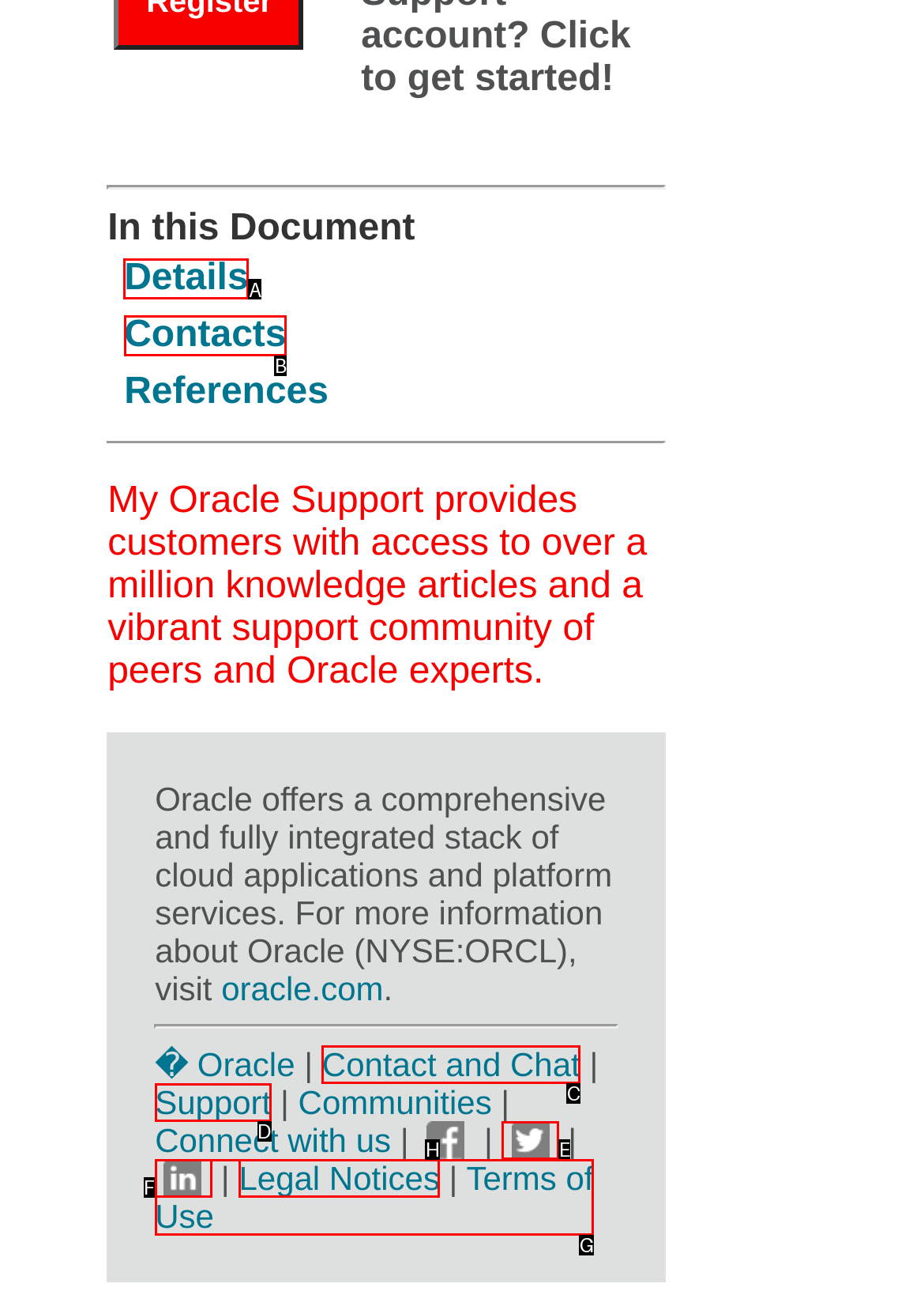Determine the letter of the UI element that you need to click to perform the task: Click on the 'Details' link.
Provide your answer with the appropriate option's letter.

A